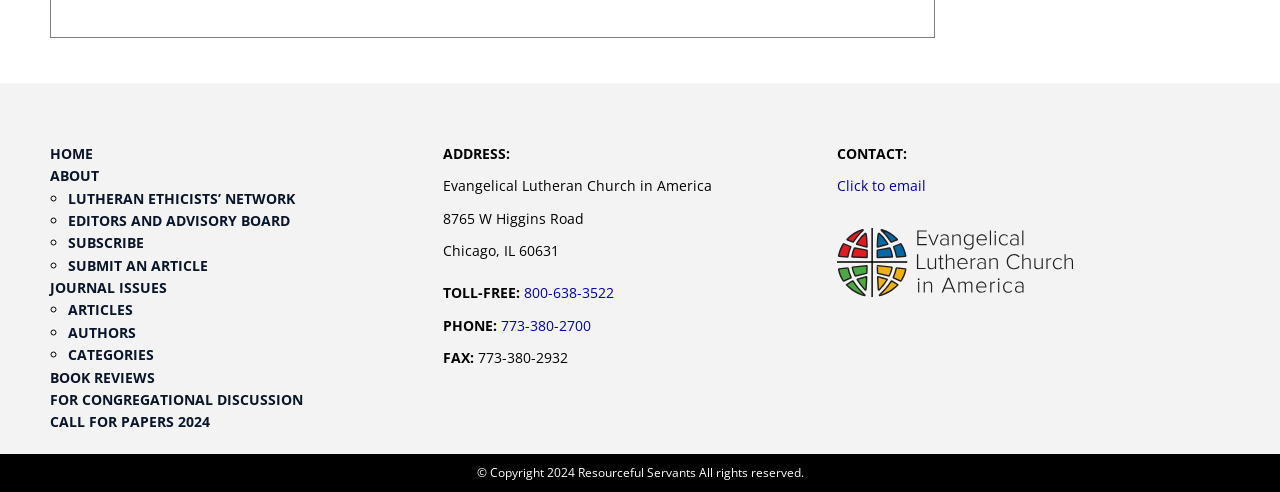Please provide the bounding box coordinates for the element that needs to be clicked to perform the instruction: "Click 800-638-3522". The coordinates must consist of four float numbers between 0 and 1, formatted as [left, top, right, bottom].

[0.41, 0.576, 0.48, 0.614]